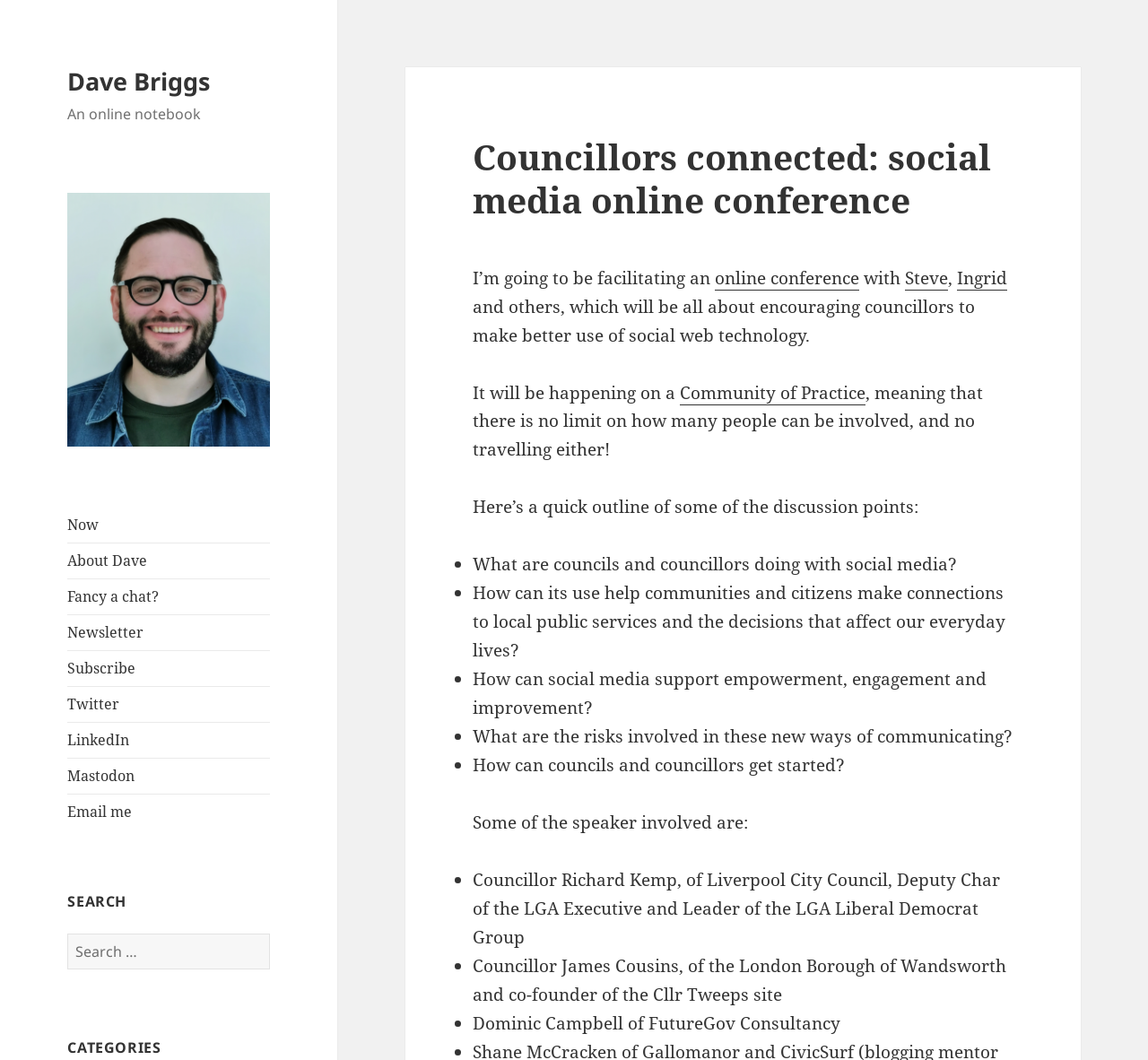Pinpoint the bounding box coordinates for the area that should be clicked to perform the following instruction: "Click on the 'About Dave' link".

[0.059, 0.52, 0.128, 0.538]